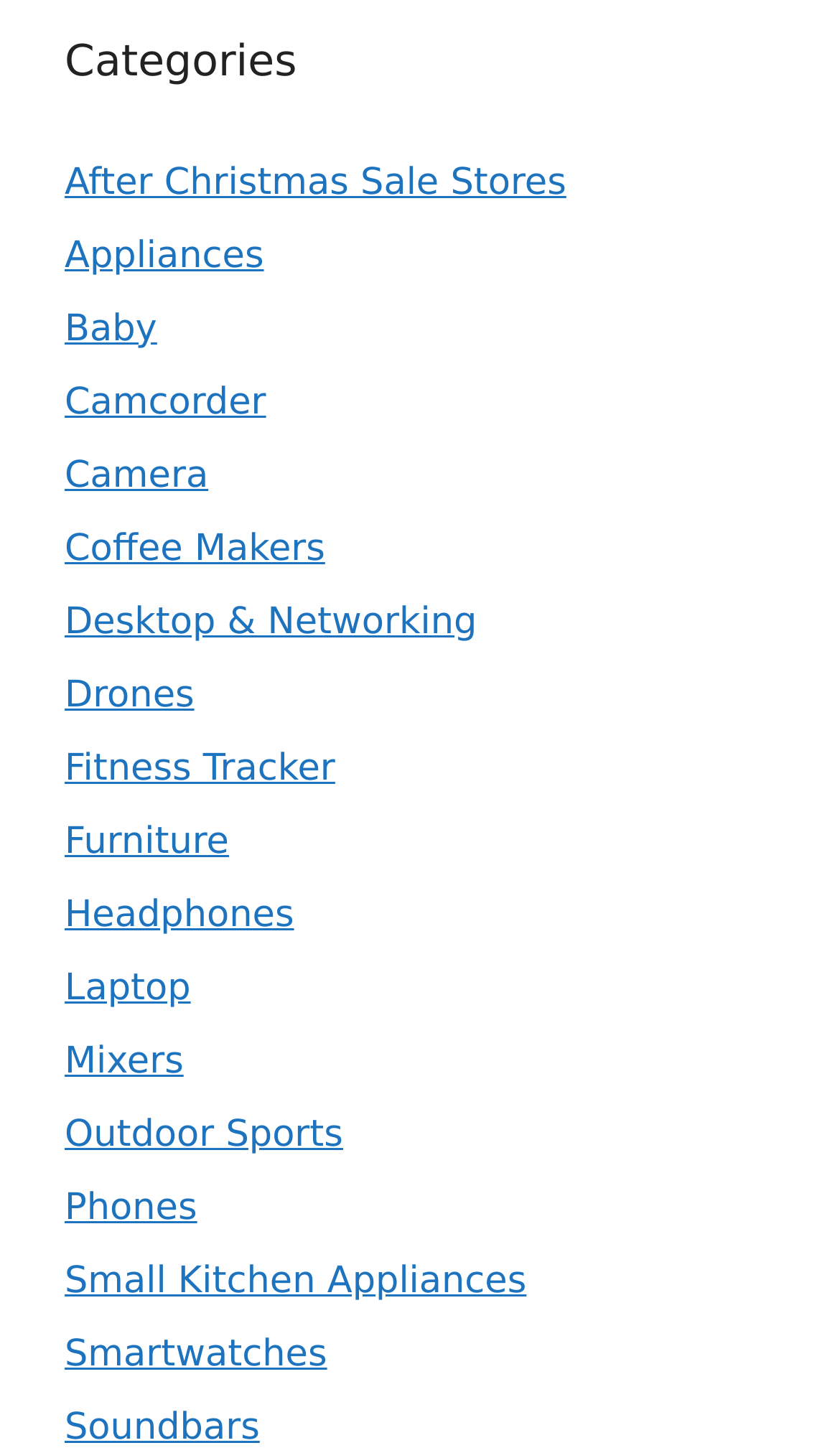Is 'Furniture' a category listed below 'Desktop & Networking'?
Carefully analyze the image and provide a thorough answer to the question.

I compared the y1 and y2 coordinates of the links 'Desktop & Networking' and 'Furniture', and I found that 'Furniture' has a higher y1 coordinate, which means it is listed below 'Desktop & Networking'.